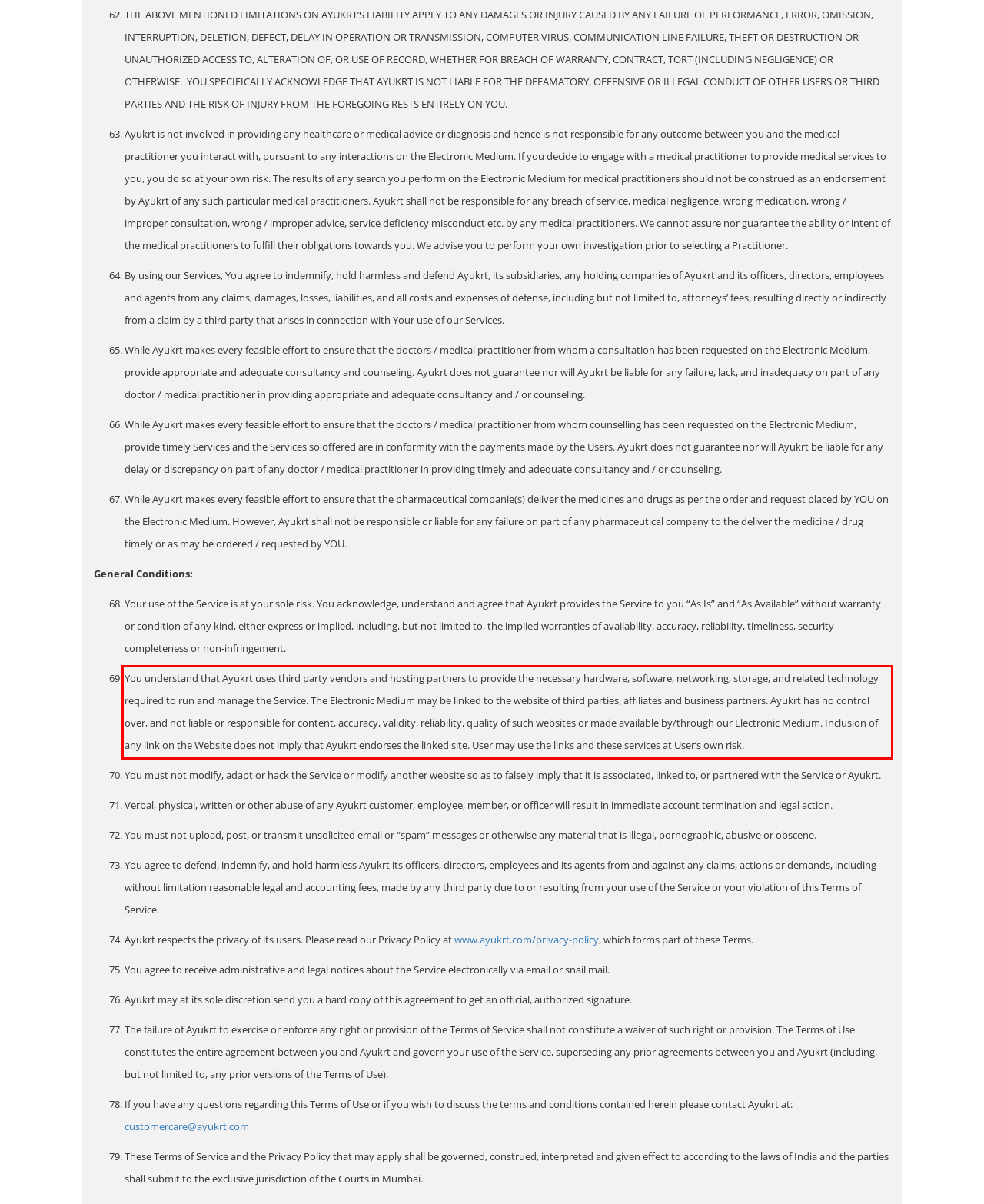With the given screenshot of a webpage, locate the red rectangle bounding box and extract the text content using OCR.

You understand that Ayukrt uses third party vendors and hosting partners to provide the necessary hardware, software, networking, storage, and related technology required to run and manage the Service. The Electronic Medium may be linked to the website of third parties, affiliates and business partners. Ayukrt has no control over, and not liable or responsible for content, accuracy, validity, reliability, quality of such websites or made available by/through our Electronic Medium. Inclusion of any link on the Website does not imply that Ayukrt endorses the linked site. User may use the links and these services at User’s own risk.